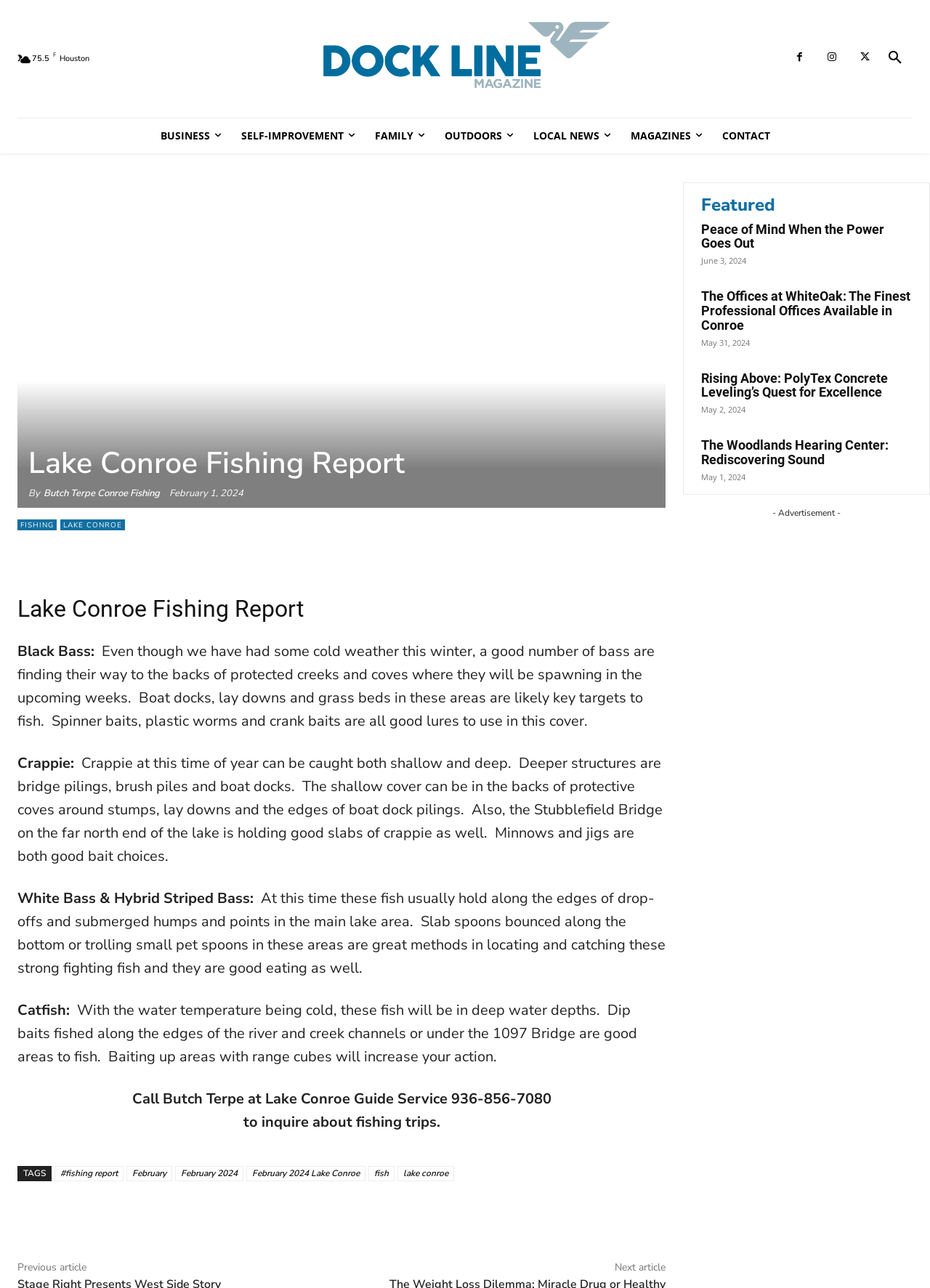Locate the bounding box coordinates of the element I should click to achieve the following instruction: "View the previous article".

[0.019, 0.979, 0.093, 0.989]